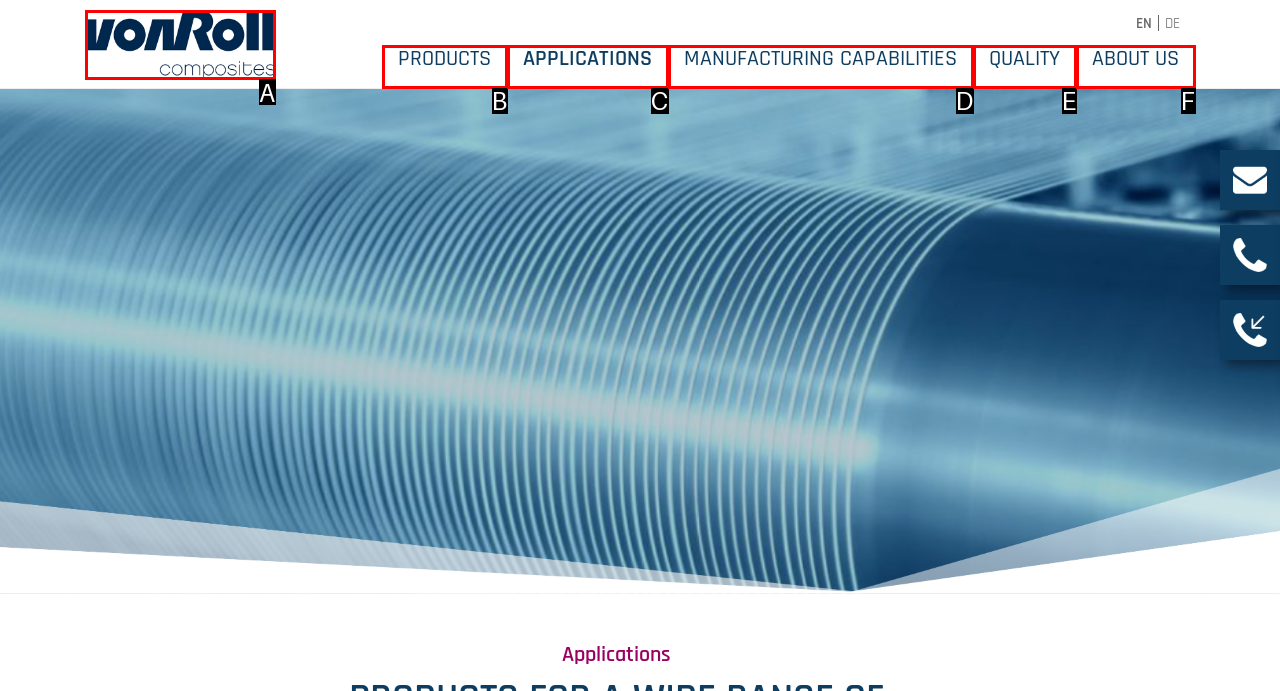Match the description to the correct option: Quality
Provide the letter of the matching option directly.

E